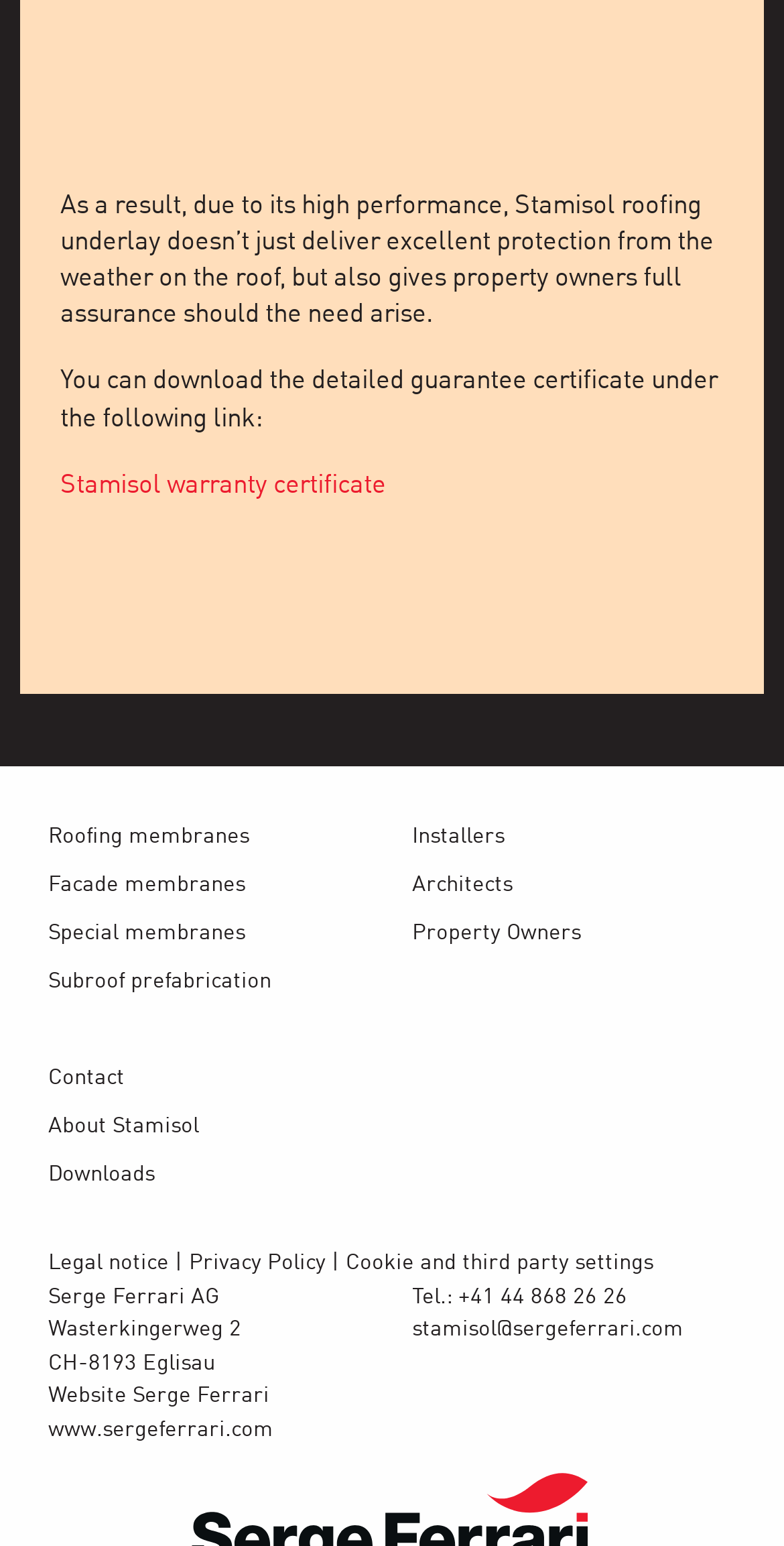Given the element description Property Owners, predict the bounding box coordinates for the UI element in the webpage screenshot. The format should be (top-left x, top-left y, bottom-right x, bottom-right y), and the values should be between 0 and 1.

[0.526, 0.508, 0.741, 0.523]